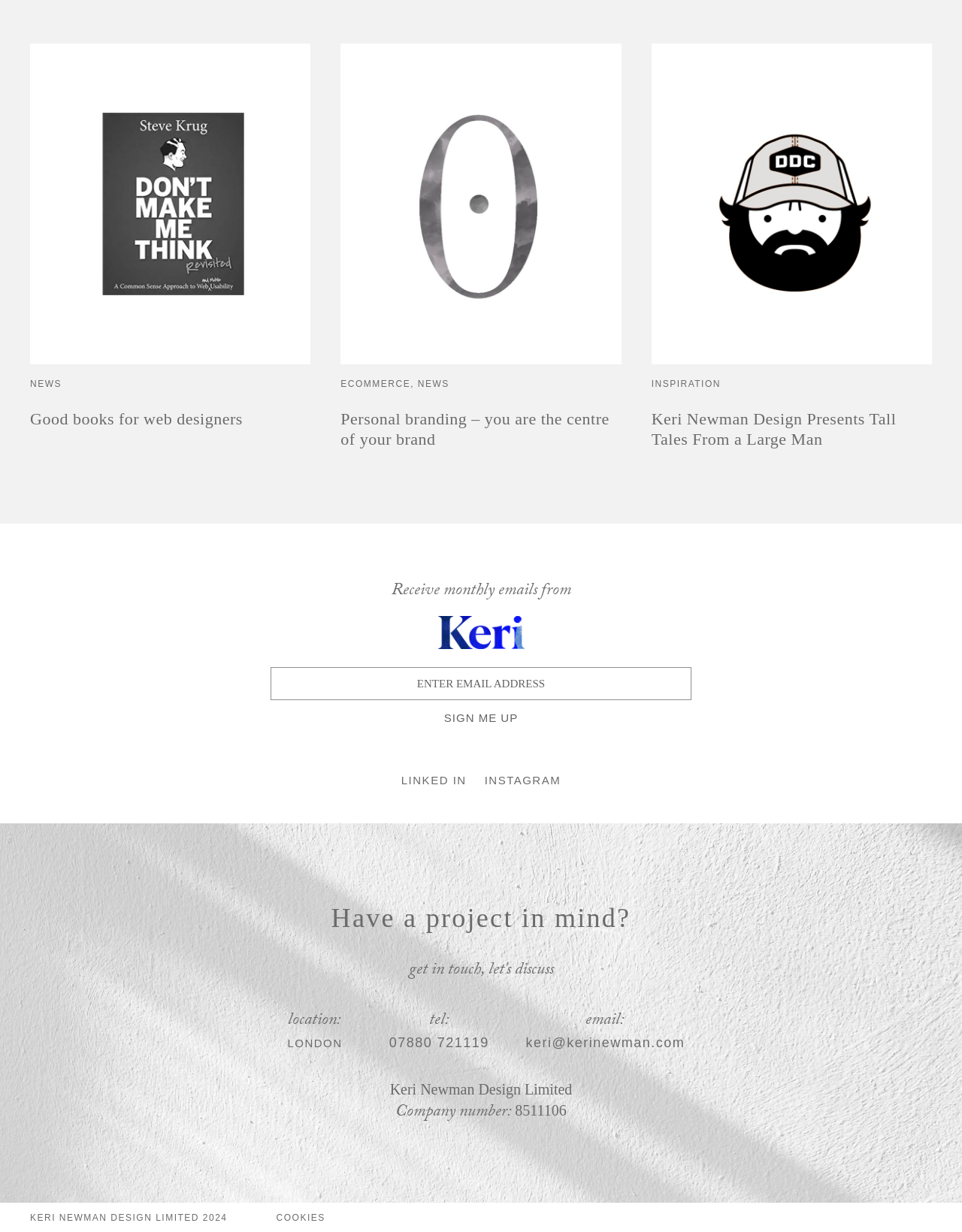Give a concise answer of one word or phrase to the question: 
How many email subscription fields are present?

1